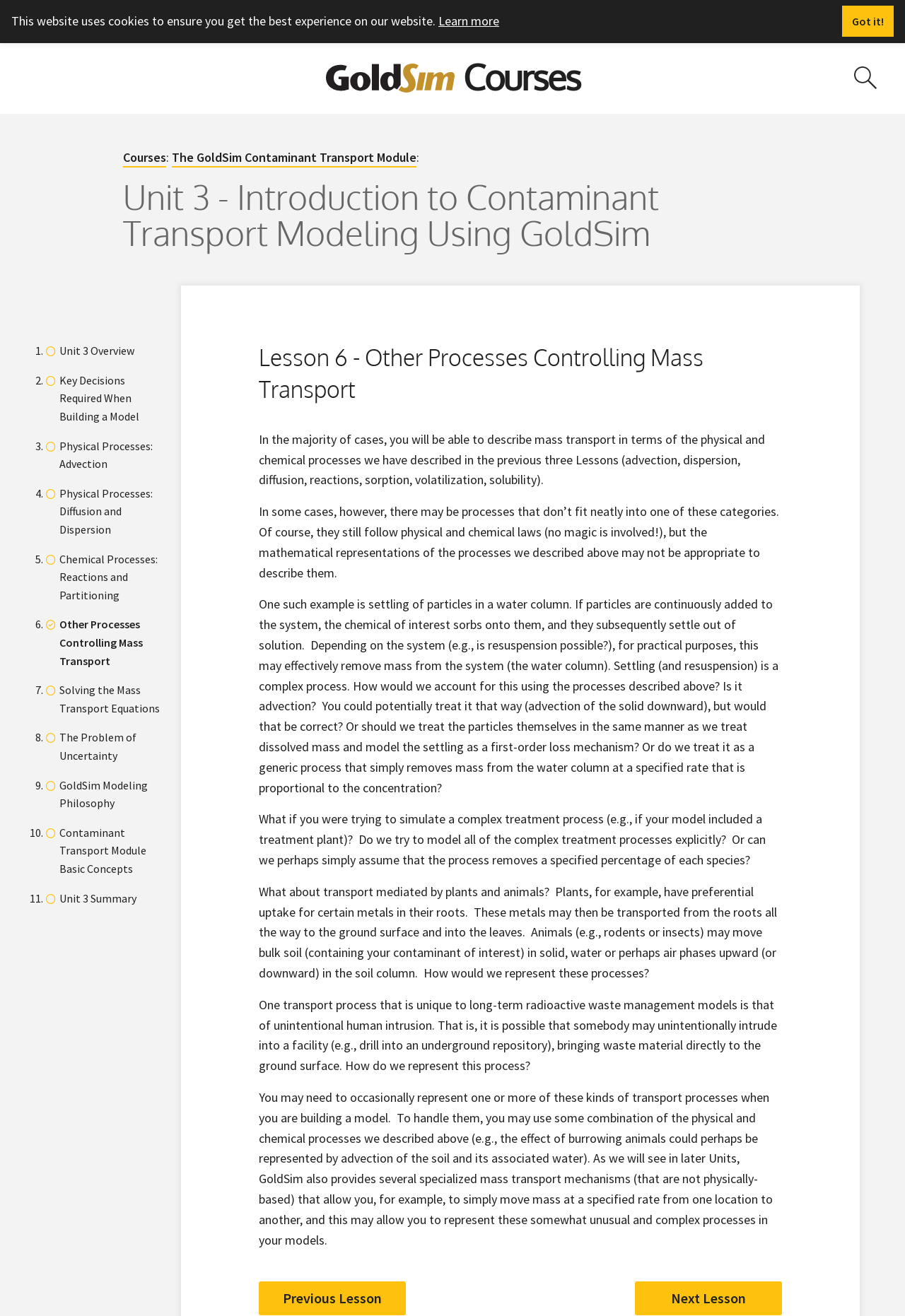Identify the bounding box coordinates of the area that should be clicked in order to complete the given instruction: "View the 'Indian Princesses & Cowgirls' exhibition". The bounding box coordinates should be four float numbers between 0 and 1, i.e., [left, top, right, bottom].

None